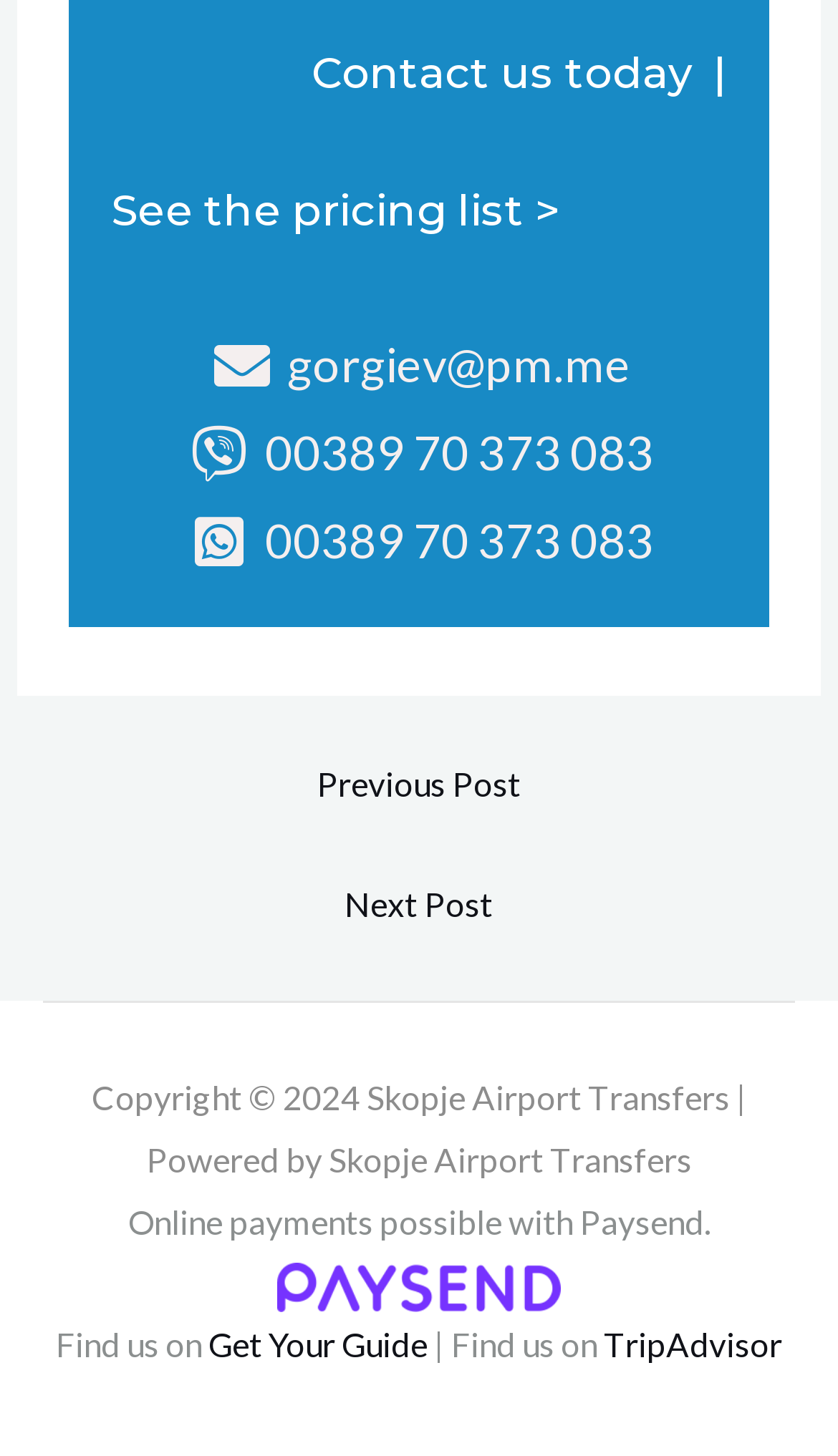Using the provided element description, identify the bounding box coordinates as (top-left x, top-left y, bottom-right x, bottom-right y). Ensure all values are between 0 and 1. Description: TripAdvisor

[0.721, 0.91, 0.933, 0.937]